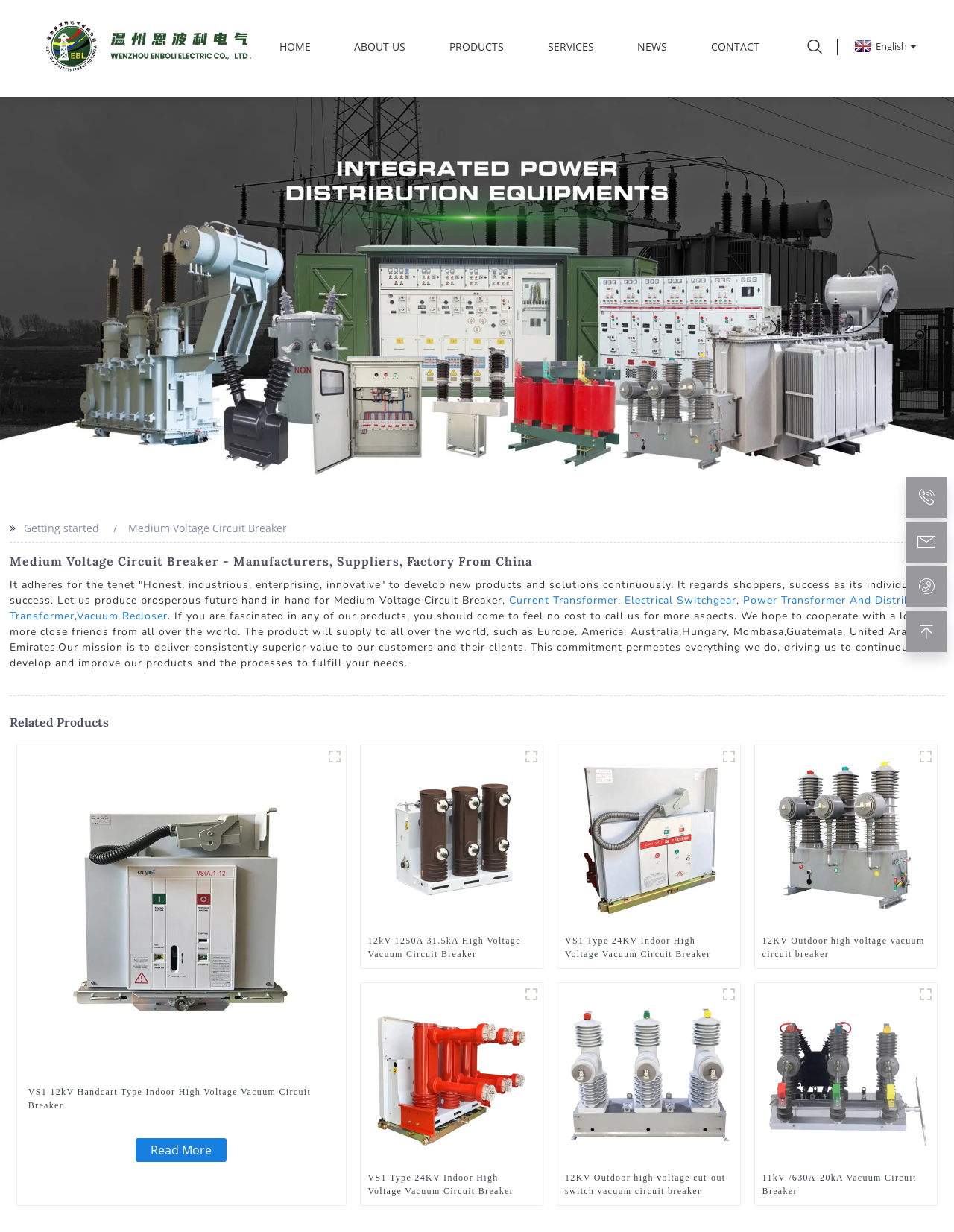Find the bounding box coordinates for the area that must be clicked to perform this action: "View Peter Jones' profile".

None